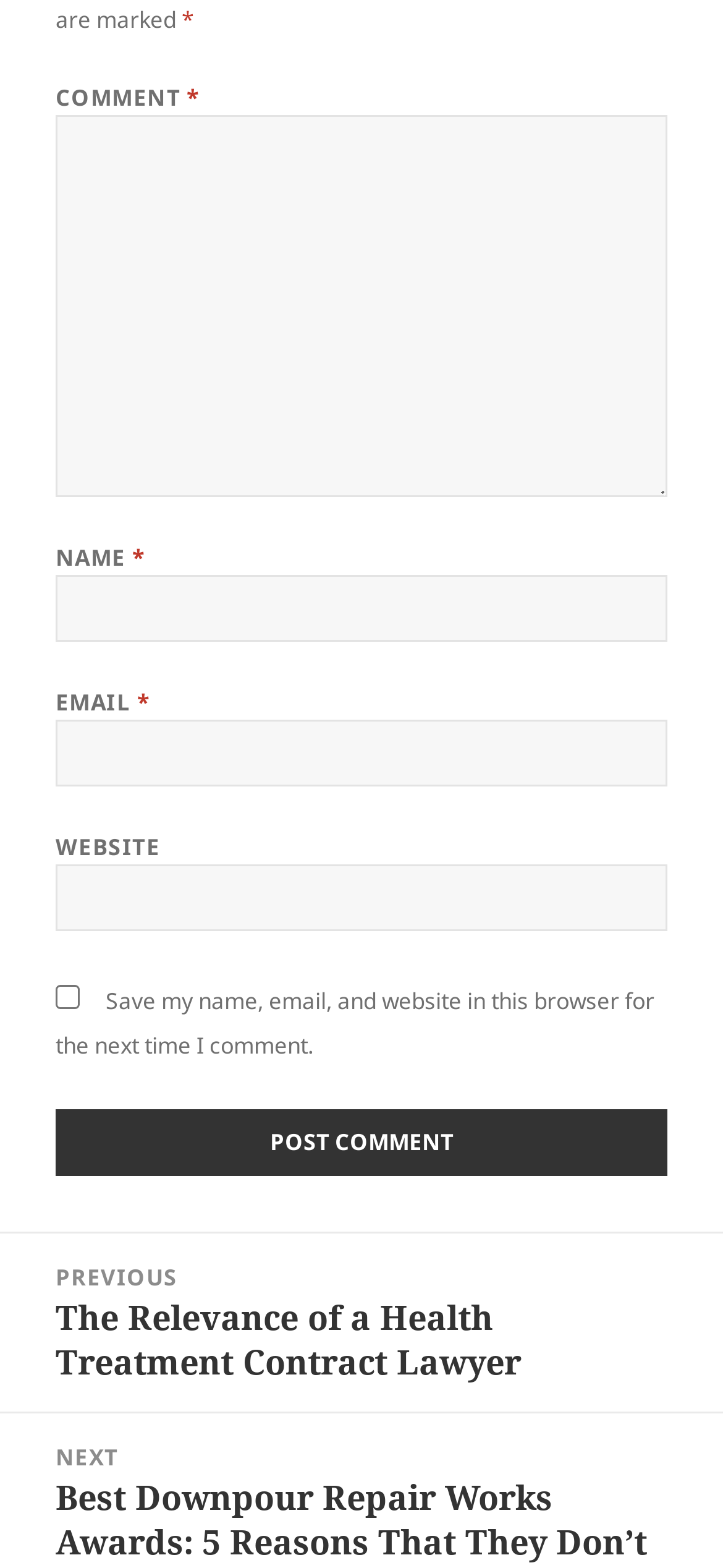Respond to the following query with just one word or a short phrase: 
What is the purpose of the form?

To post a comment